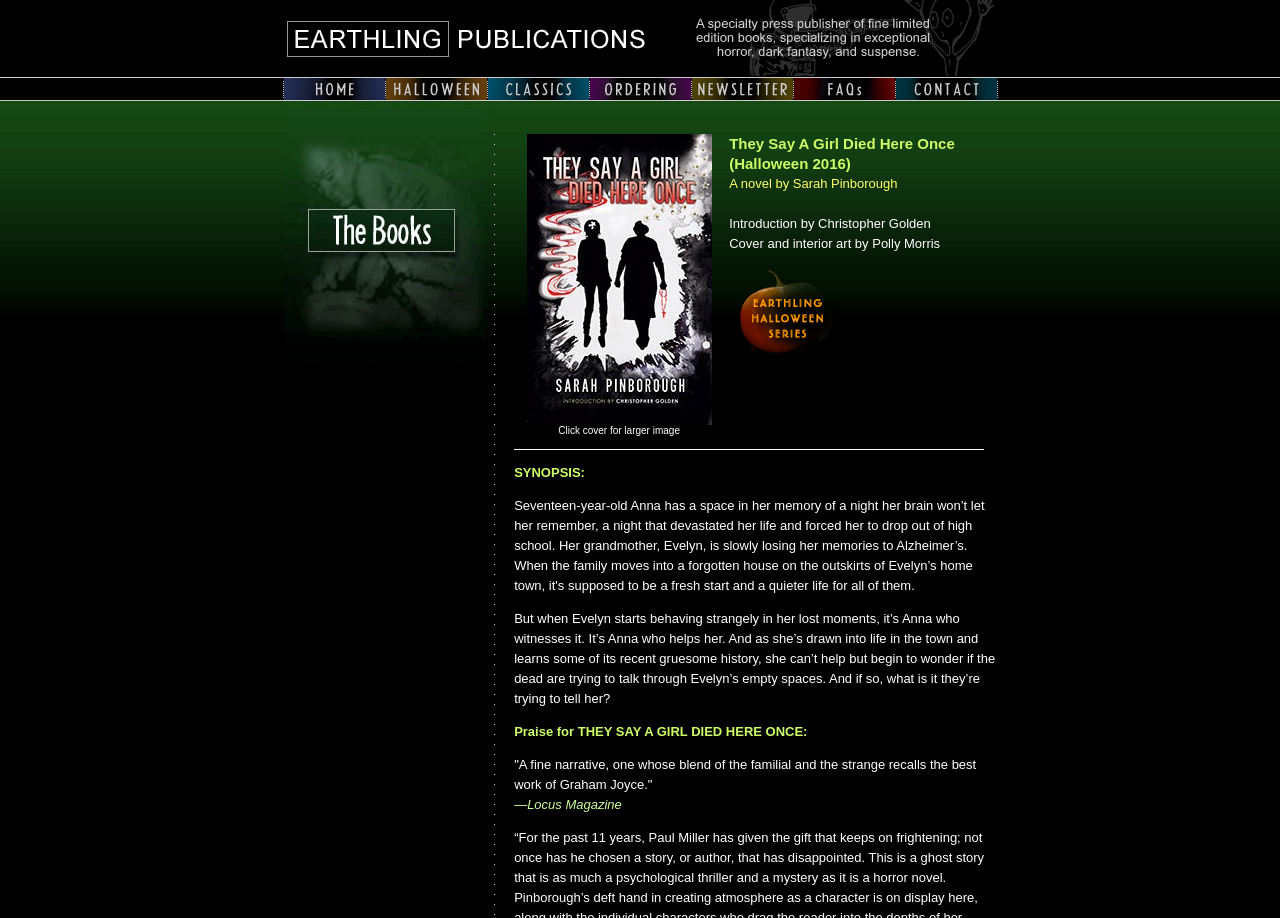Give a one-word or short phrase answer to this question: 
What is the purpose of the image on the top-right corner of the webpage?

Cover image